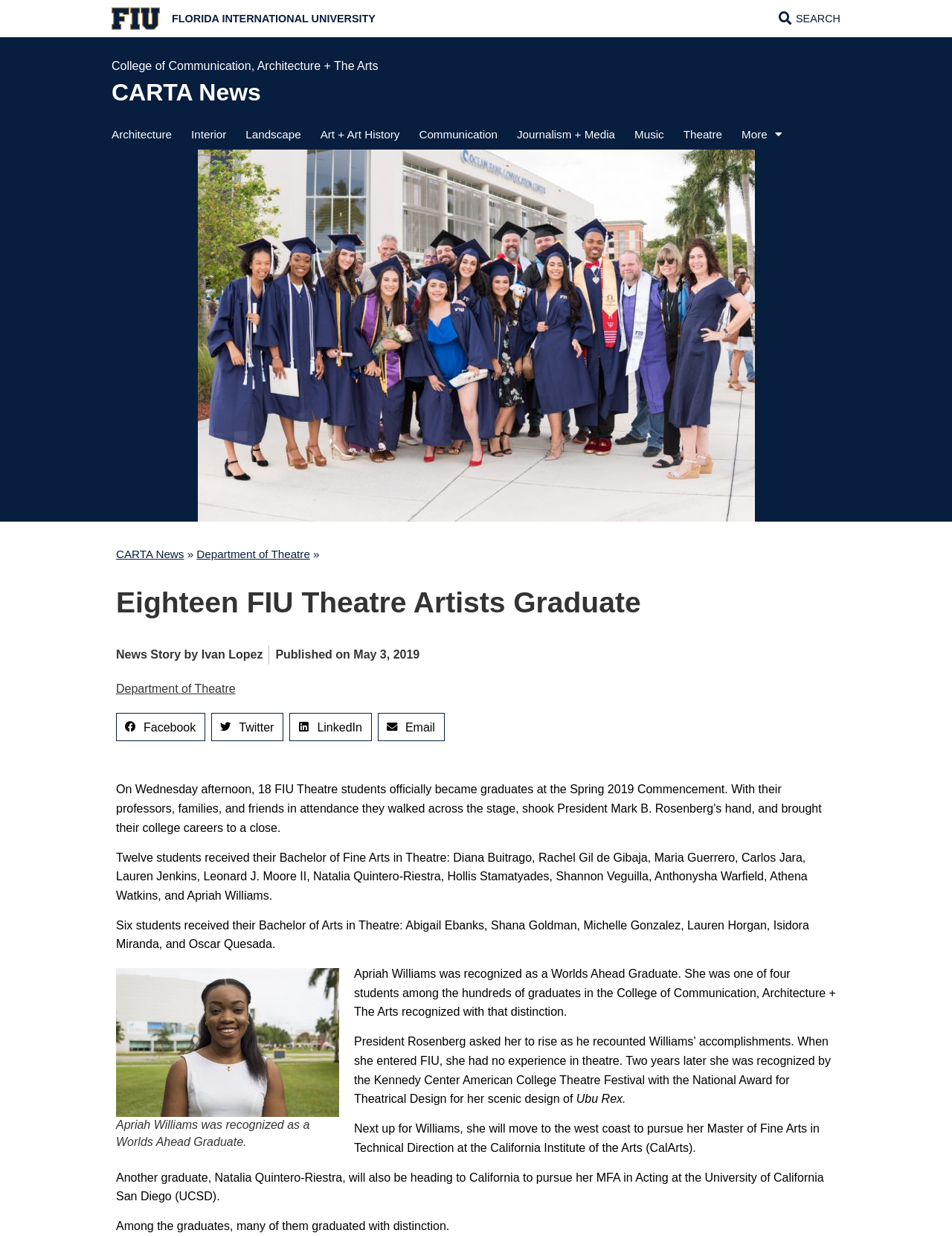Locate and provide the bounding box coordinates for the HTML element that matches this description: "Art + Art History".

[0.336, 0.102, 0.42, 0.116]